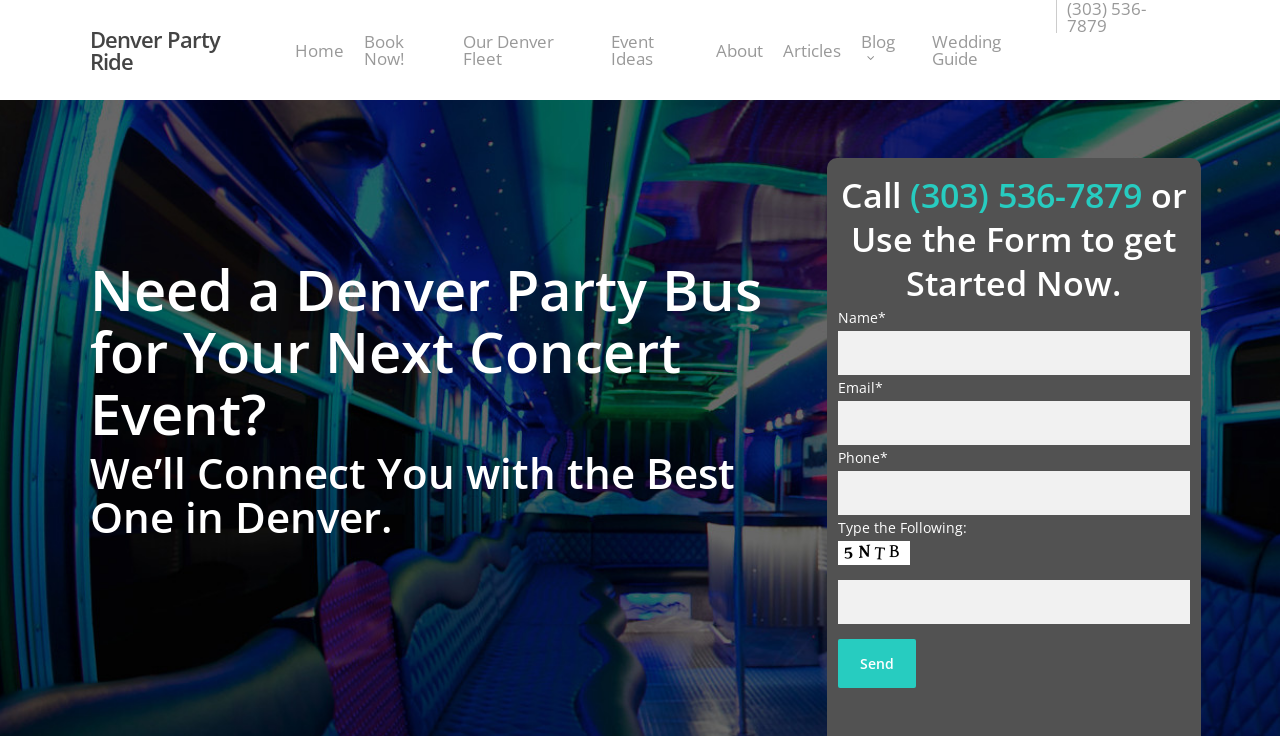Find and provide the bounding box coordinates for the UI element described with: "Event Ideas".

[0.47, 0.045, 0.552, 0.091]